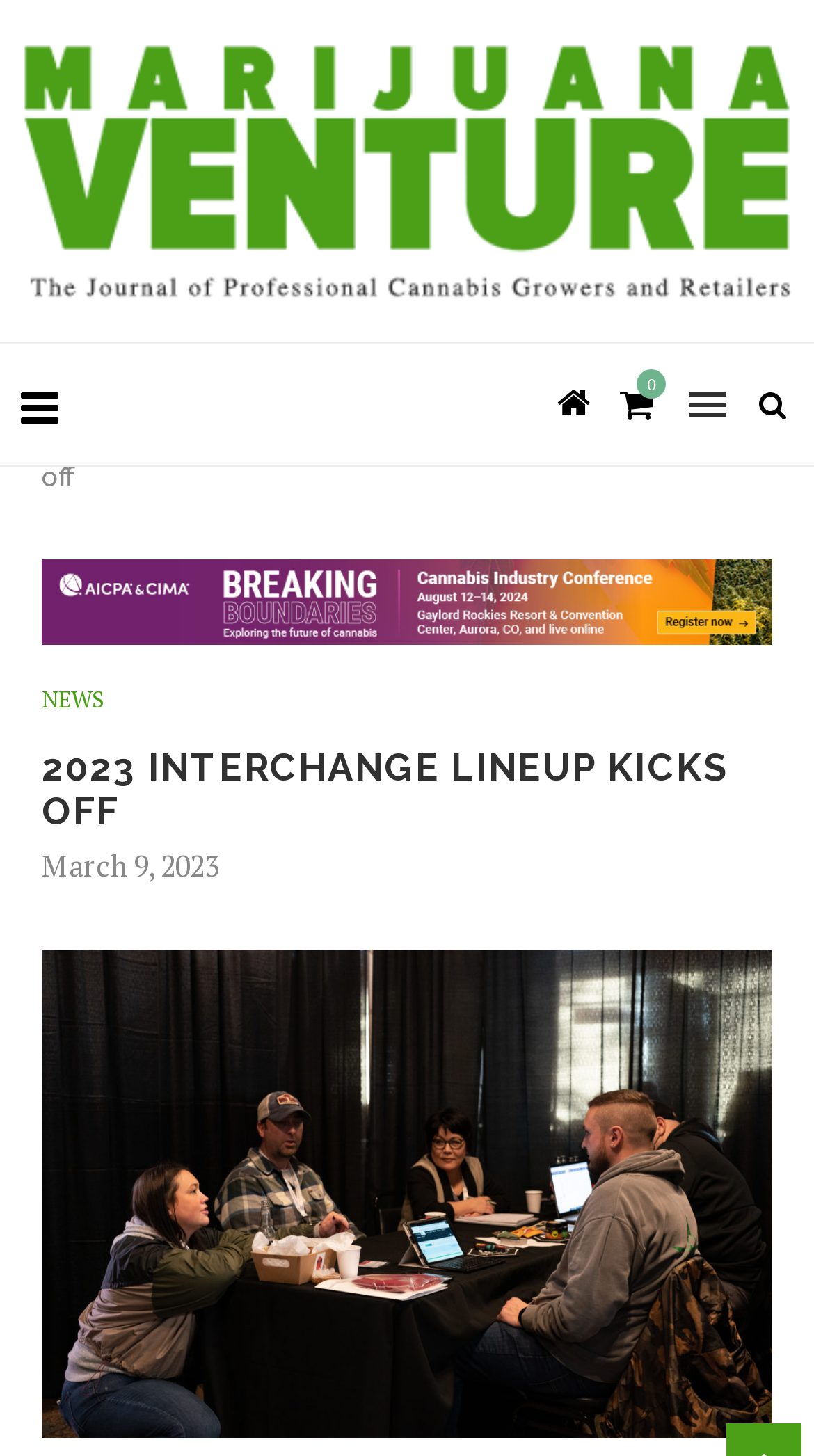Give a one-word or short phrase answer to the question: 
How many links are there in the top navigation bar?

3